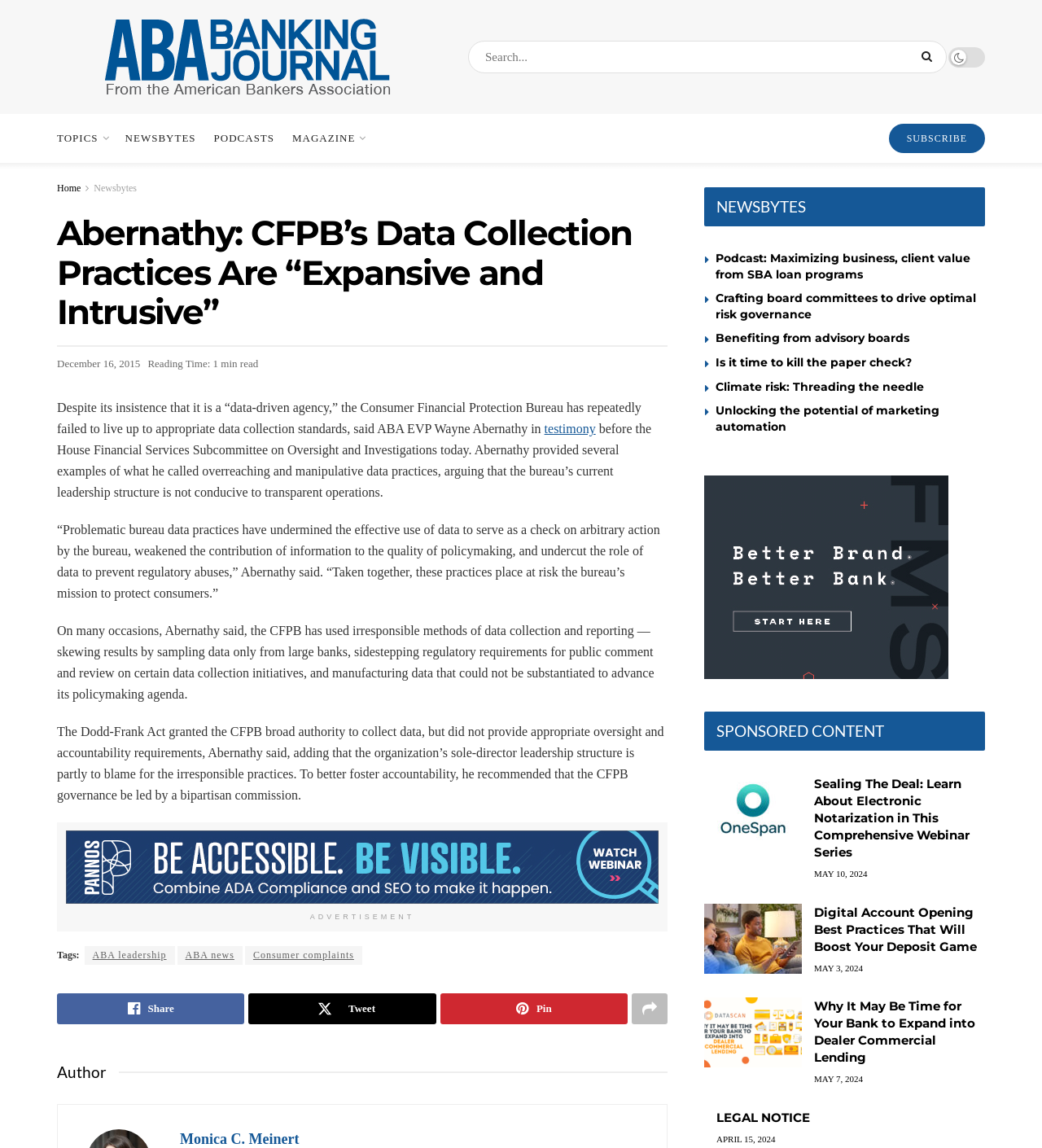Extract the bounding box coordinates for the HTML element that matches this description: "Climate risk: Threading the needle". The coordinates should be four float numbers between 0 and 1, i.e., [left, top, right, bottom].

[0.687, 0.33, 0.887, 0.343]